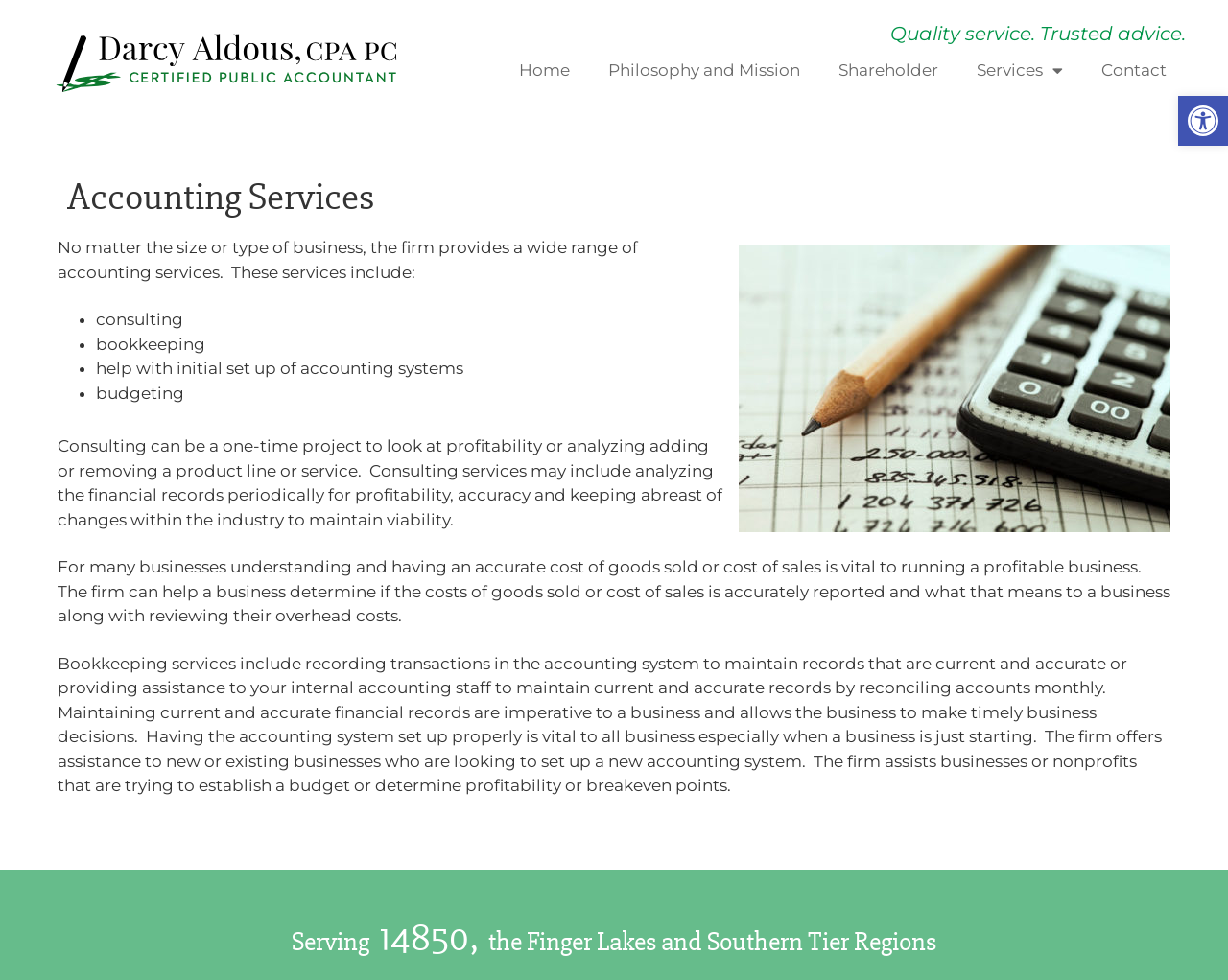What is the purpose of bookkeeping services?
Please give a well-detailed answer to the question.

According to the webpage, bookkeeping services include recording transactions in the accounting system to maintain records that are current and accurate, as mentioned in the StaticText element with ID 60.